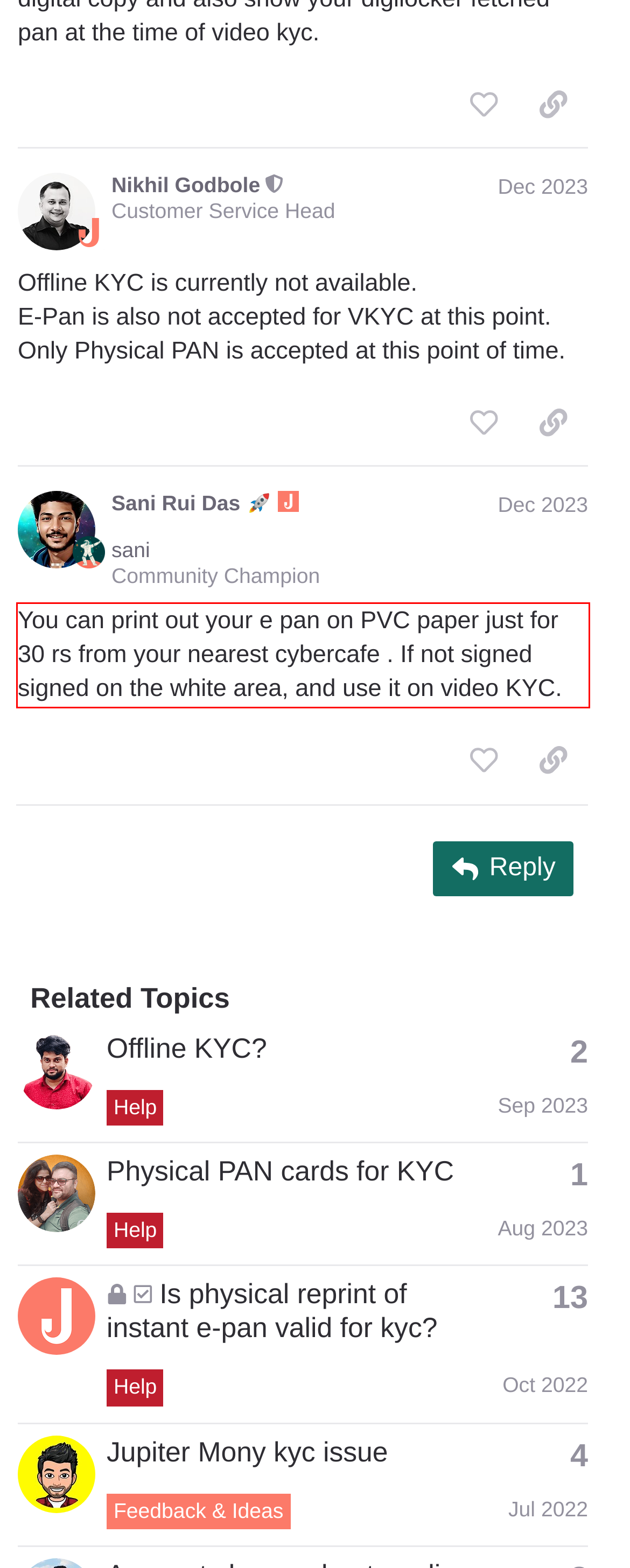Identify and transcribe the text content enclosed by the red bounding box in the given screenshot.

You can print out your e pan on PVC paper just for 30 rs from your nearest cybercafe . If not signed signed on the white area, and use it on video KYC.